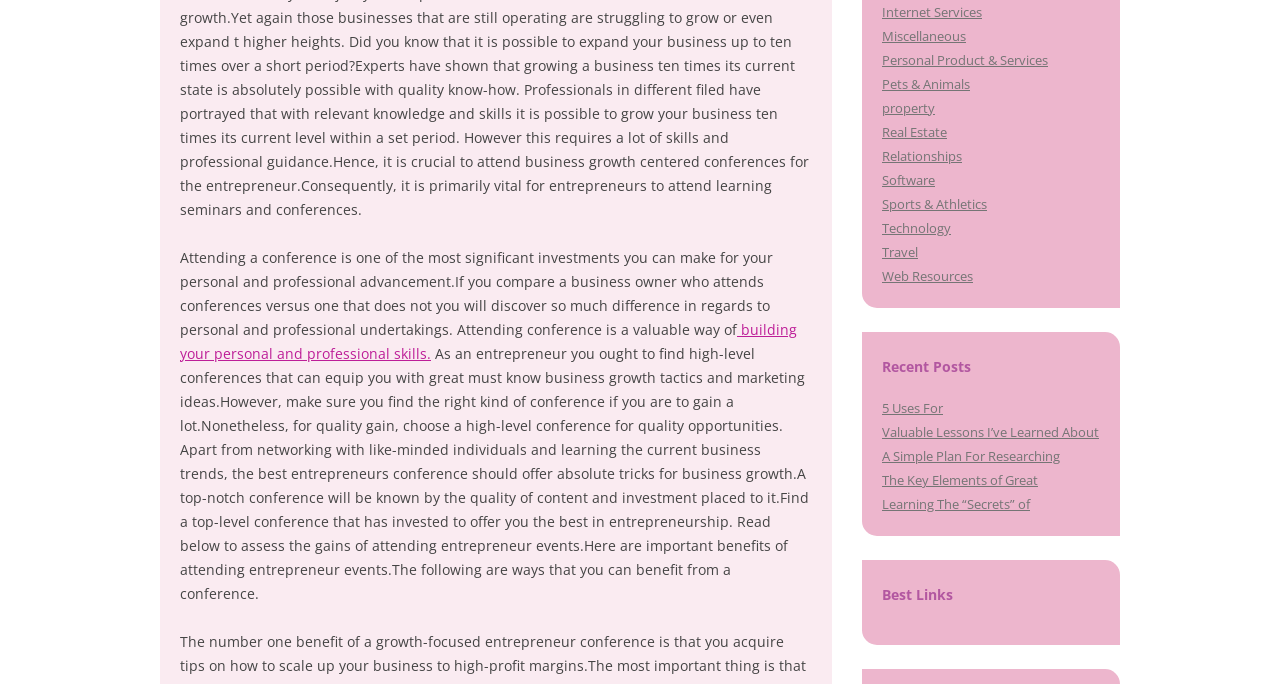Locate the bounding box coordinates for the element described below: "Learning The “Secrets” of". The coordinates must be four float values between 0 and 1, formatted as [left, top, right, bottom].

[0.689, 0.724, 0.805, 0.75]